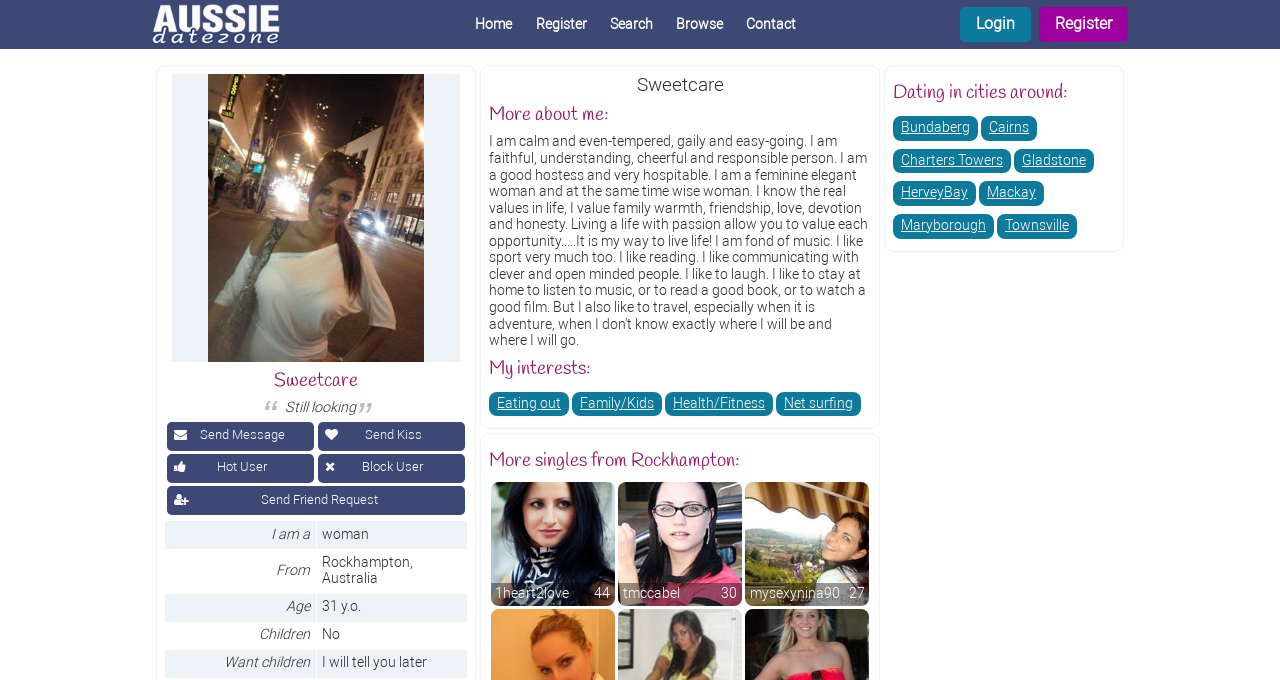What is the age of the person on this profile?
Please respond to the question with as much detail as possible.

I found the answer by examining the gridcell elements, specifically the one with the text 'Age' and its corresponding value '31 y.o.'.